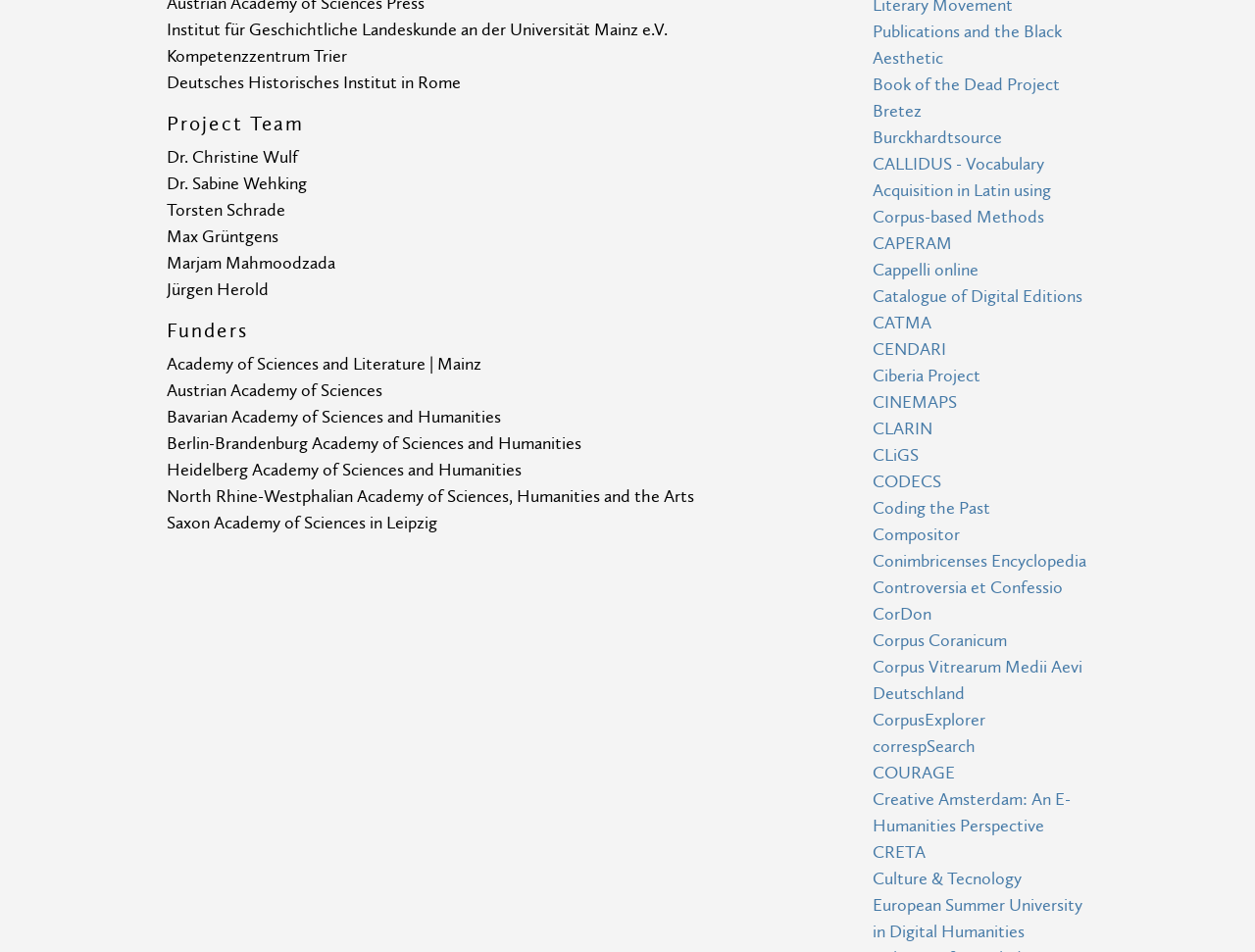Find the bounding box coordinates for the area that must be clicked to perform this action: "Click on the 'Book of the Dead Project' link".

[0.695, 0.078, 0.845, 0.1]